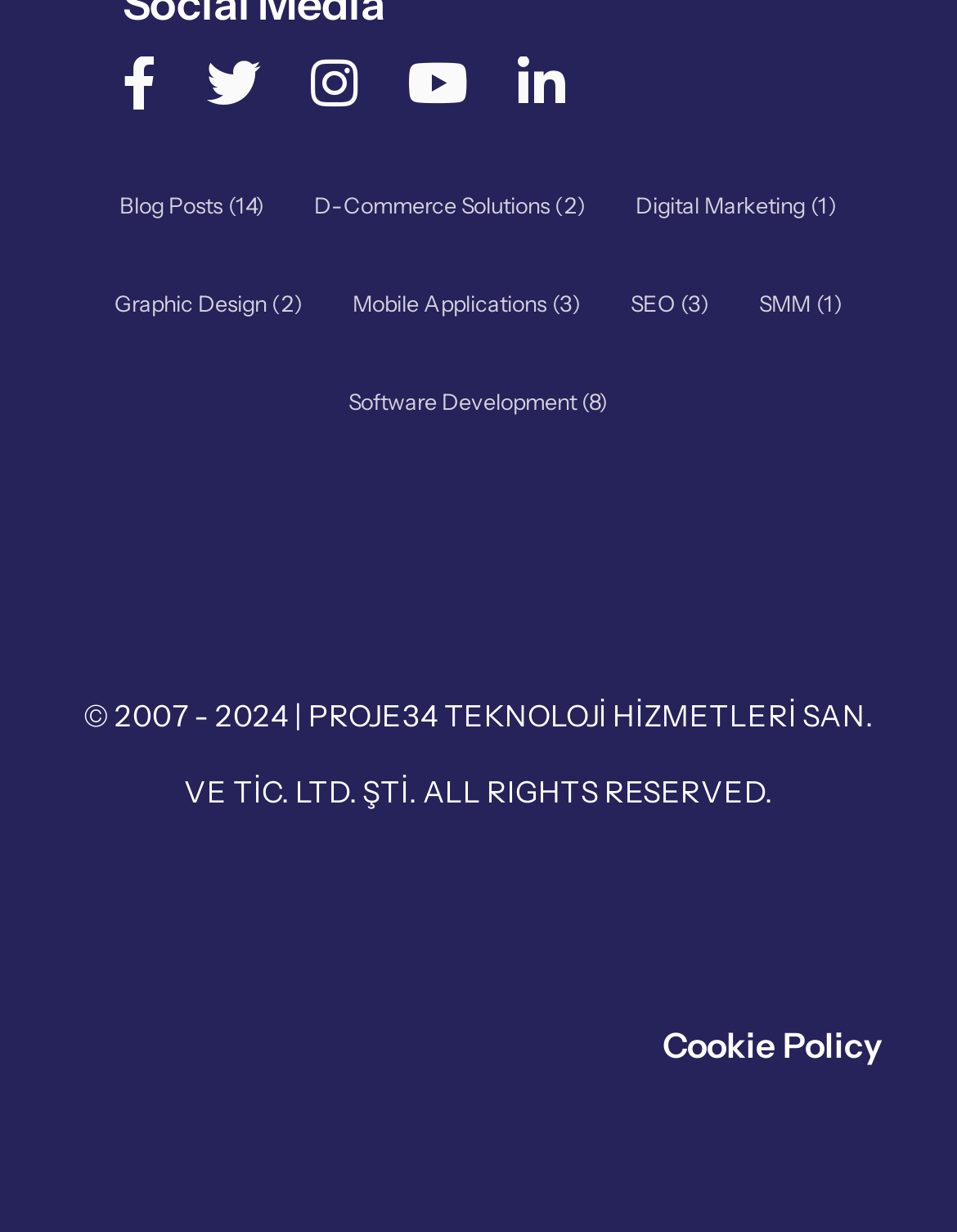Highlight the bounding box coordinates of the region I should click on to meet the following instruction: "learn about software development".

[0.338, 0.287, 0.662, 0.366]